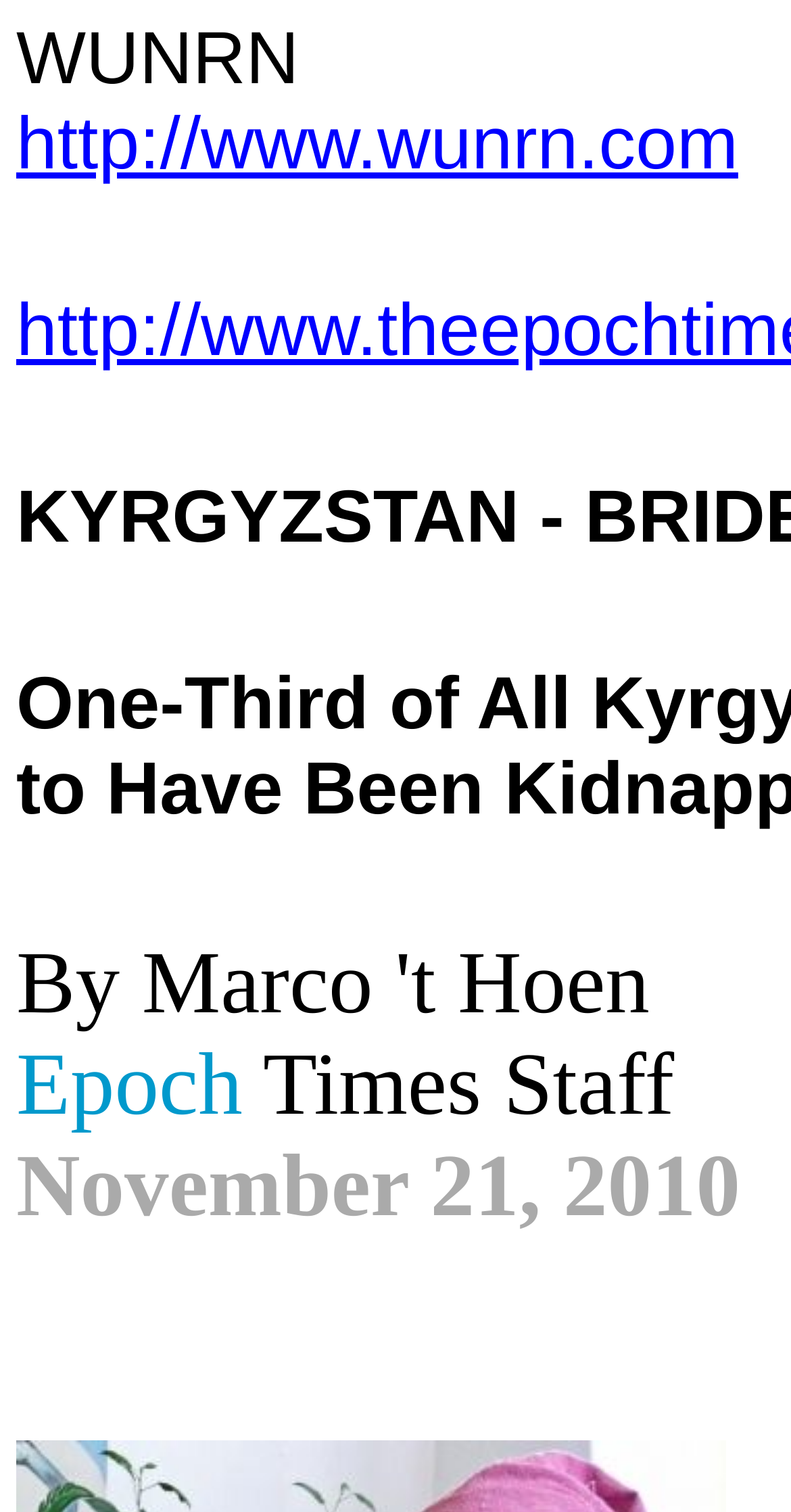With reference to the image, please provide a detailed answer to the following question: What is the date of the article?

The date of the article can be found at the bottom of the webpage, where it says 'November 21, 2010' in a static text element.